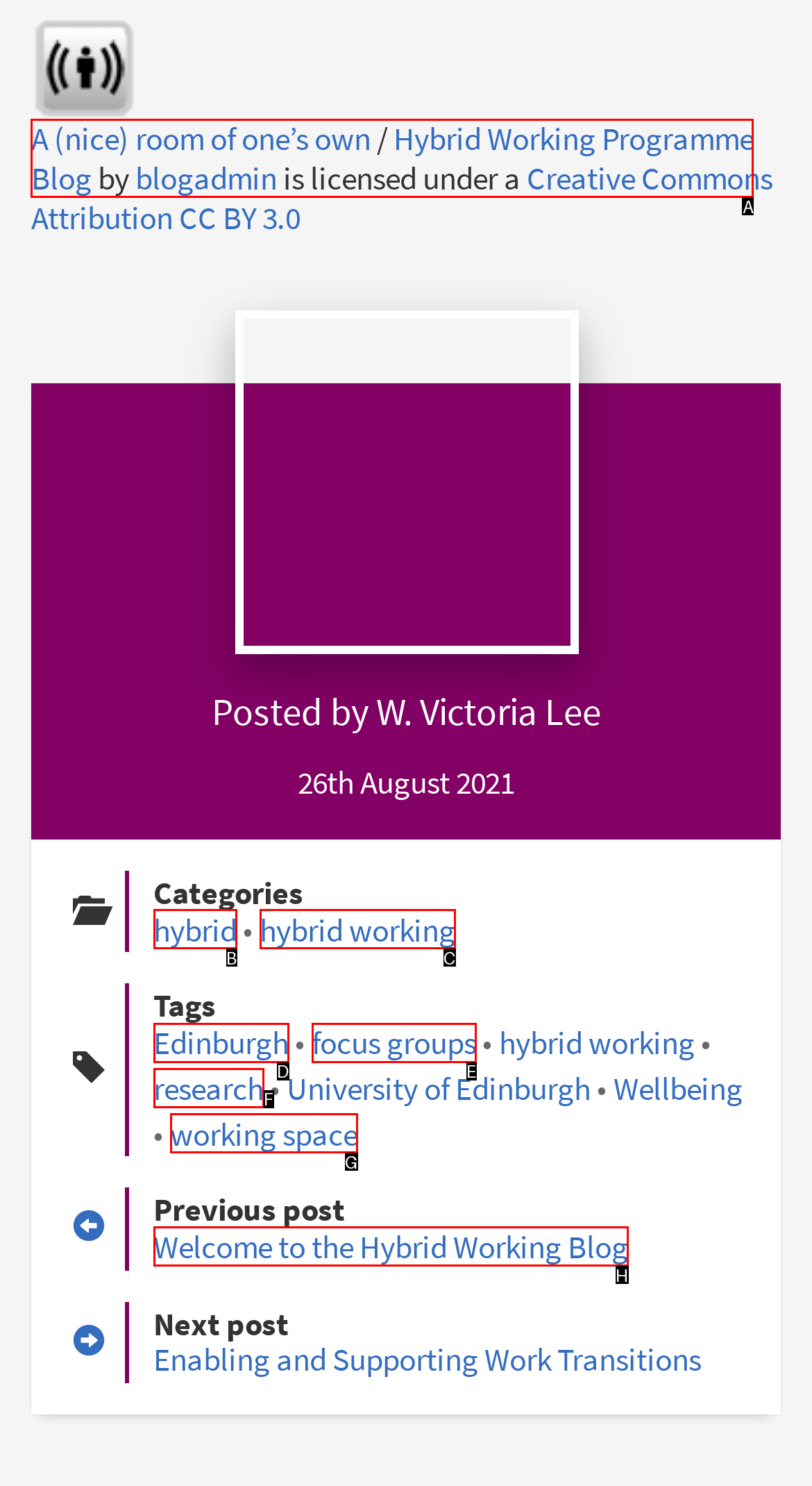Indicate which red-bounded element should be clicked to perform the task: Visit the Hybrid Working Programme Blog Answer with the letter of the correct option.

A